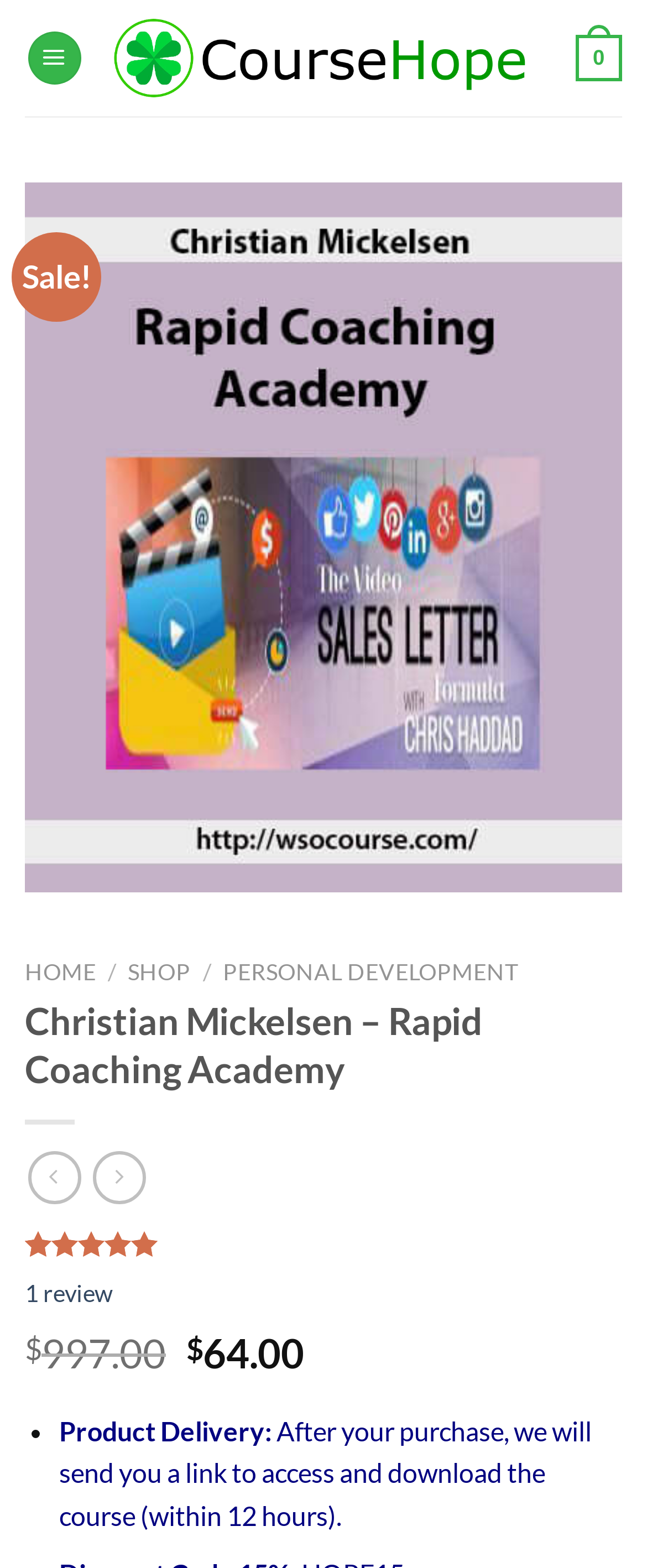Using the provided description: "Personal Development", find the bounding box coordinates of the corresponding UI element. The output should be four float numbers between 0 and 1, in the format [left, top, right, bottom].

[0.344, 0.611, 0.801, 0.628]